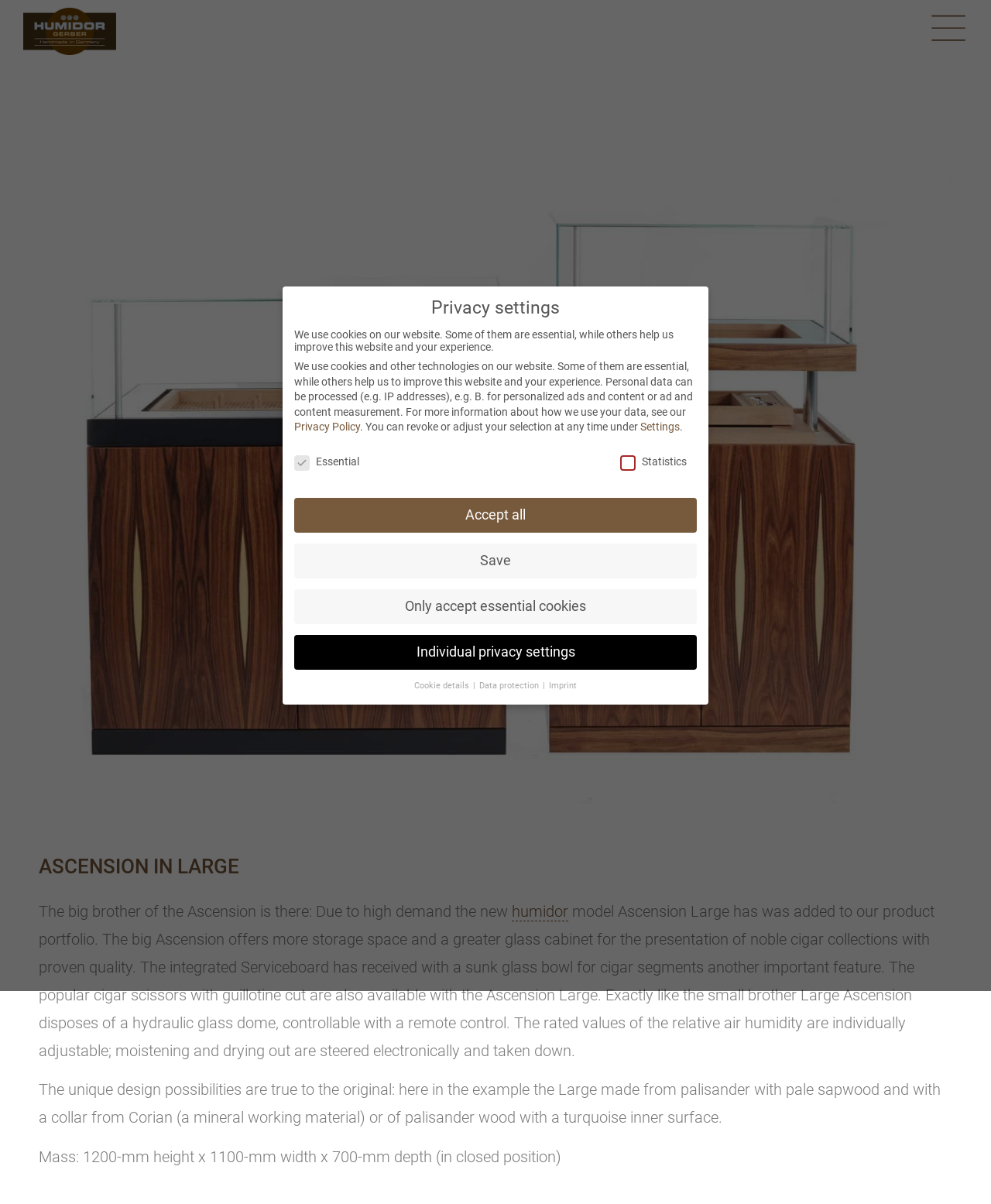Please locate the bounding box coordinates of the element's region that needs to be clicked to follow the instruction: "Click the Privacy settings". The bounding box coordinates should be provided as four float numbers between 0 and 1, i.e., [left, top, right, bottom].

[0.435, 0.247, 0.565, 0.264]